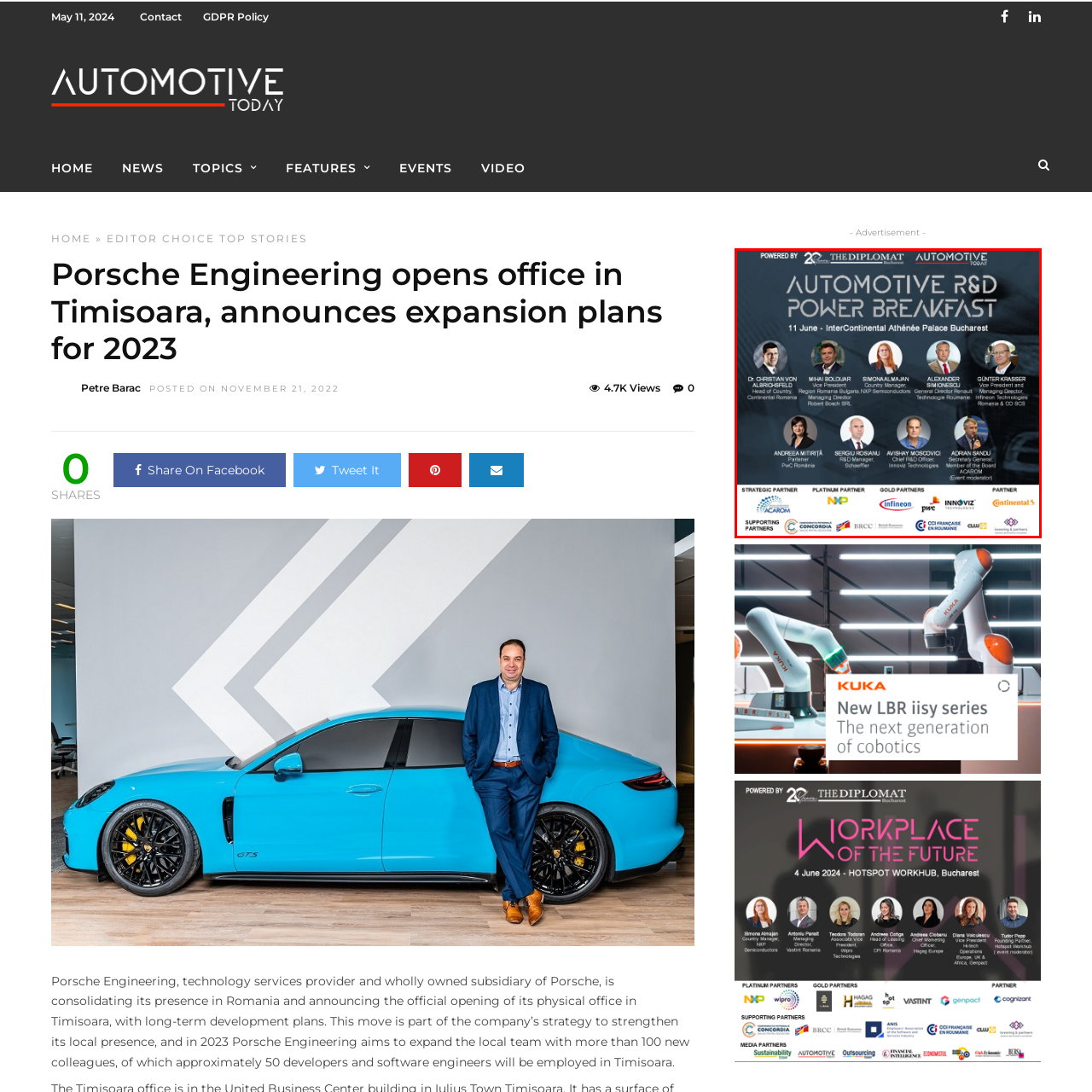Provide a thorough description of the scene captured within the red rectangle.

The image features a promotional graphic for the "Automotive R&D Power Breakfast" event, scheduled for June 11 at the InterContinental Athénée Palace in Bucharest. It highlights key participants, including industry leaders such as Dr. Christian von Albrecht, Mihai Bodnariu, Simona Alușman, Alexander Simionescu, and Günter Krasser. The graphic is designed to attract attention, showcasing the event's strategic partners, platinum sponsors, and key topics of discussion related to automotive research and development. The prominent logos of various organizations reflect their involvement and support for the event, emphasizing collaboration within the automotive sector.